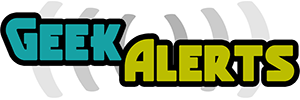What is the background of the logo?
Examine the webpage screenshot and provide an in-depth answer to the question.

The logo of GeekAlerts is examined, and its background is identified as a light, abstract representation of sound waves, which enhances the theme of notifications or alerts associated with geeky news and trends.